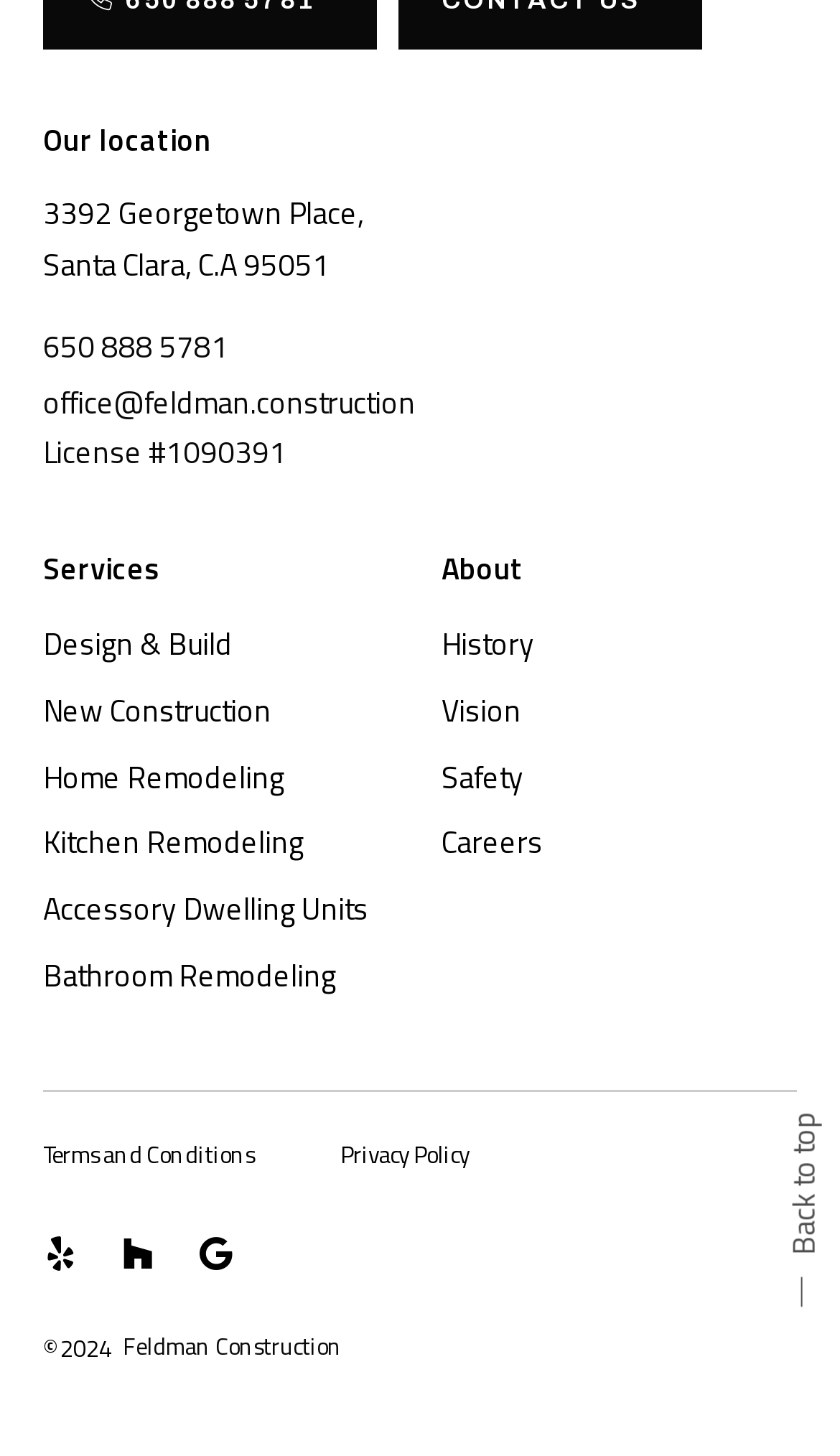Please provide the bounding box coordinates for the element that needs to be clicked to perform the instruction: "Visit our Yelp page". The coordinates must consist of four float numbers between 0 and 1, formatted as [left, top, right, bottom].

[0.051, 0.85, 0.092, 0.873]